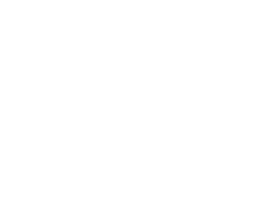Please provide a comprehensive response to the question based on the details in the image: When was the content created?

The accompanying date '27 June 2022' positions this content within a timeframe relevant to seasonal fitness trends and outdoor activities, indicating when the content was created.